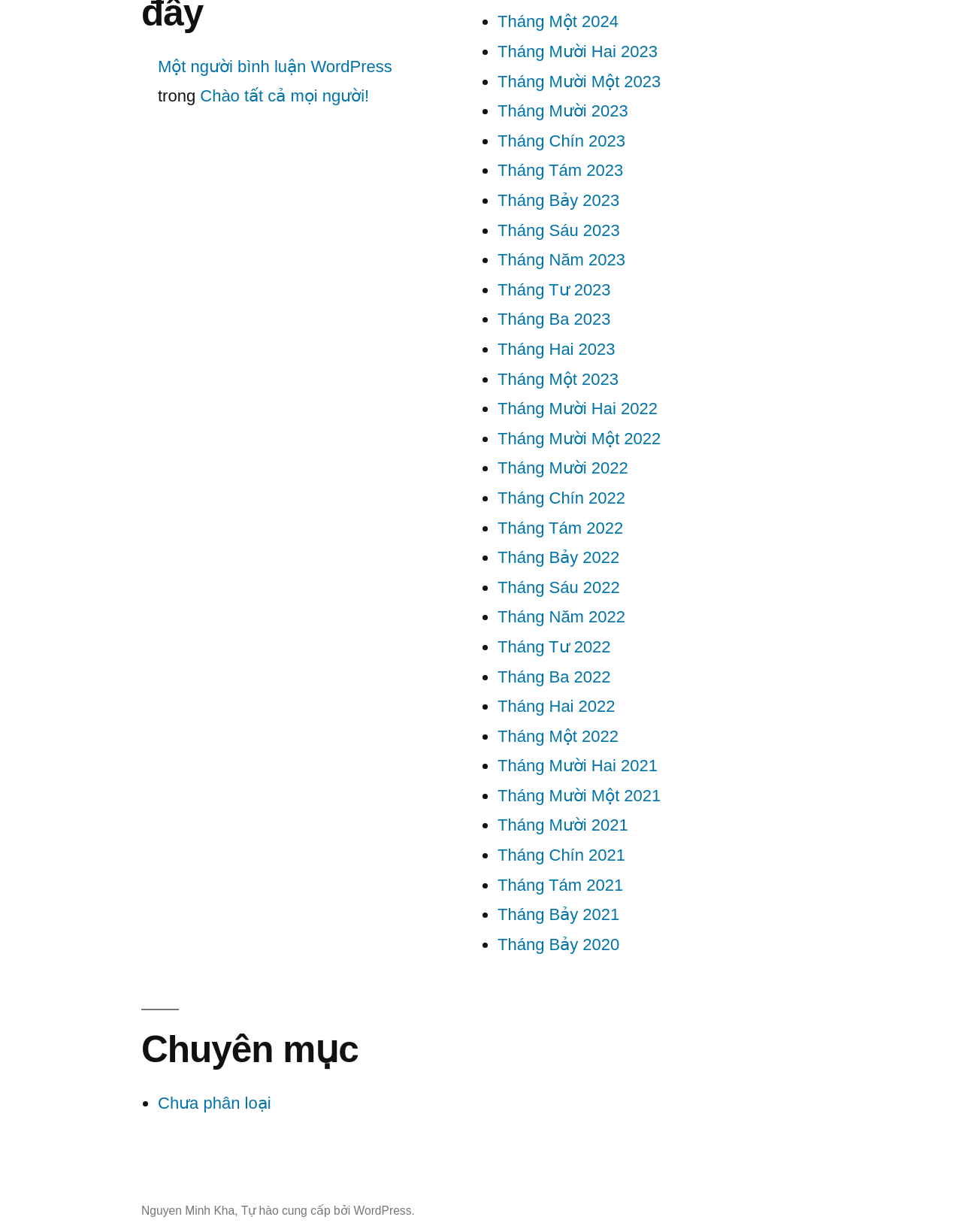Please find the bounding box coordinates in the format (top-left x, top-left y, bottom-right x, bottom-right y) for the given element description. Ensure the coordinates are floating point numbers between 0 and 1. Description: Tháng Mười Một 2023

[0.517, 0.058, 0.687, 0.074]